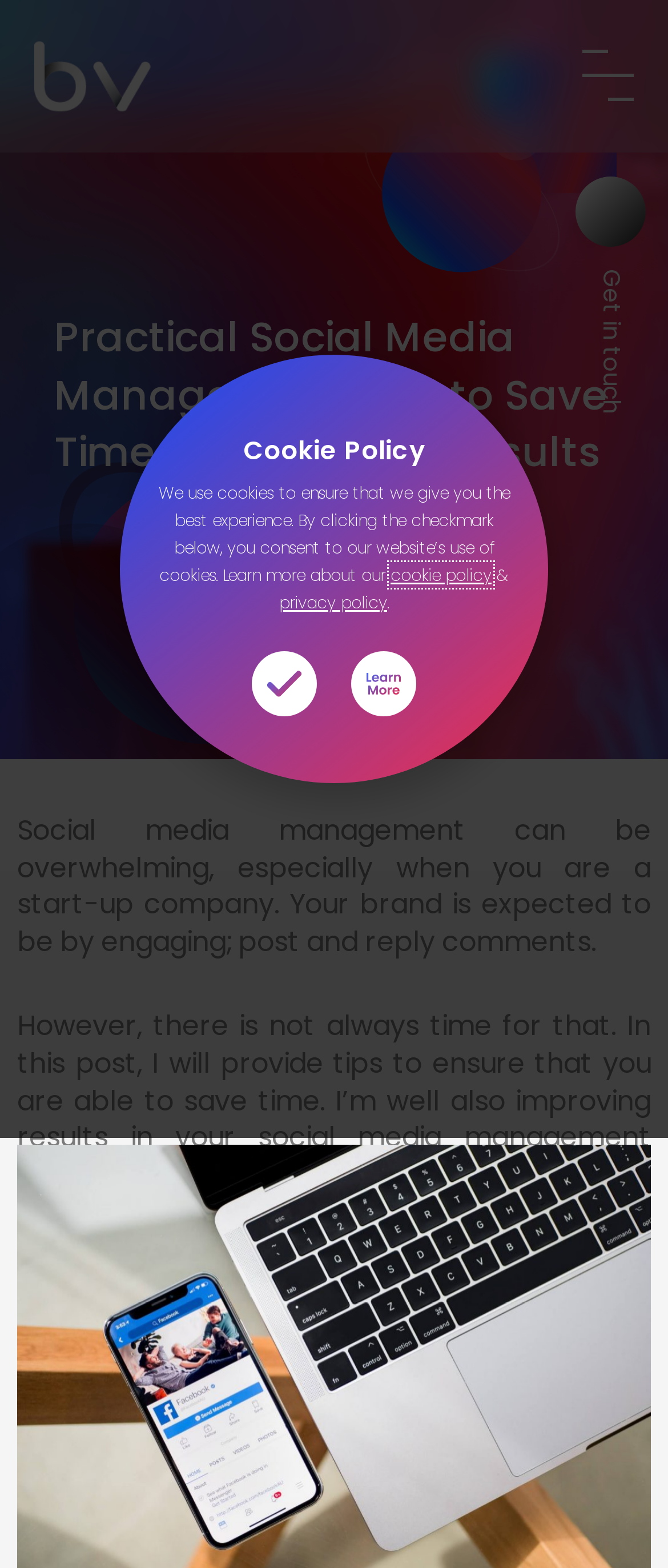What is the relationship between cookies and the website's experience?
Based on the screenshot, respond with a single word or phrase.

Cookies ensure best experience